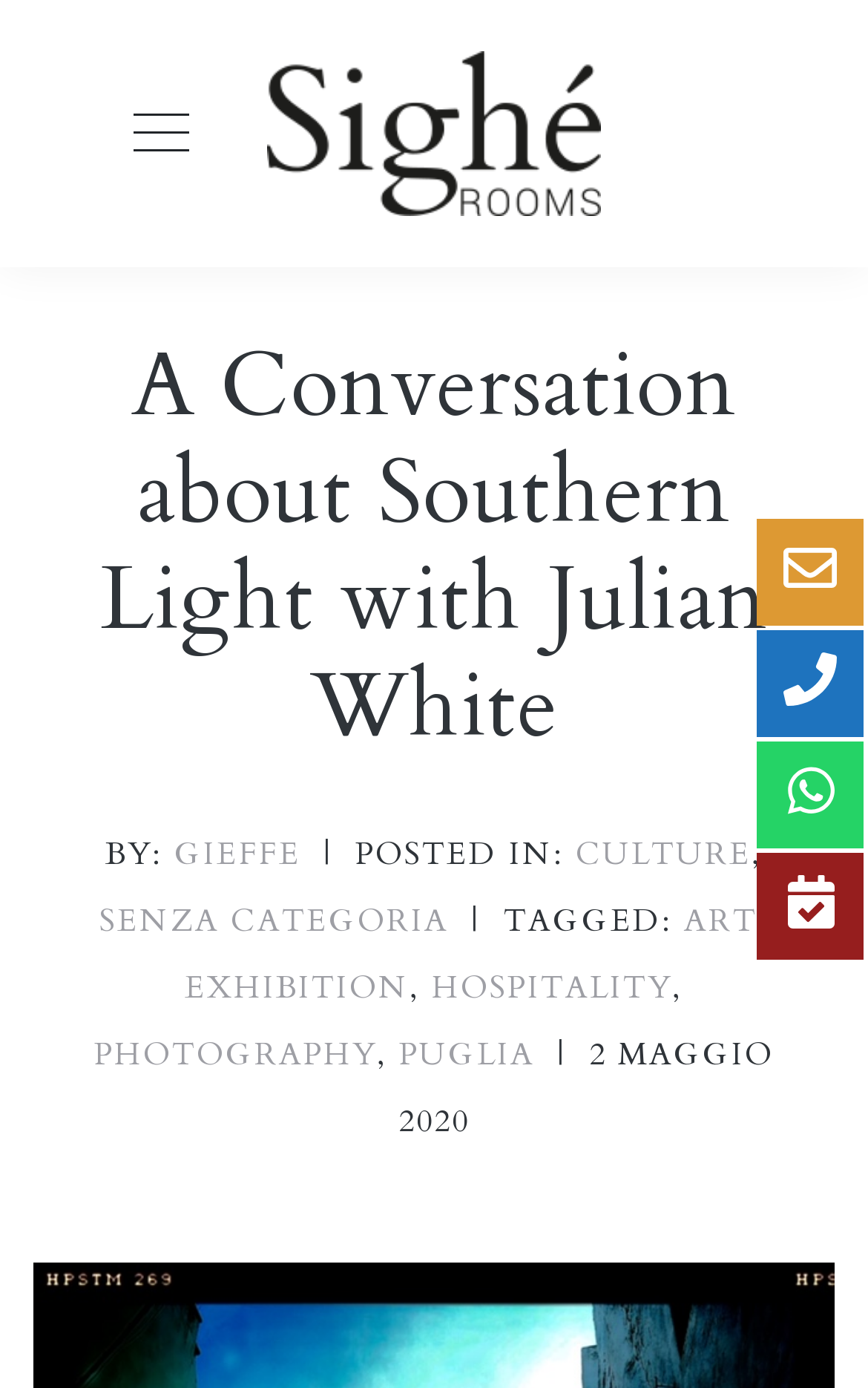Find the UI element described as: "Senza categoria" and predict its bounding box coordinates. Ensure the coordinates are four float numbers between 0 and 1, [left, top, right, bottom].

[0.115, 0.648, 0.517, 0.679]